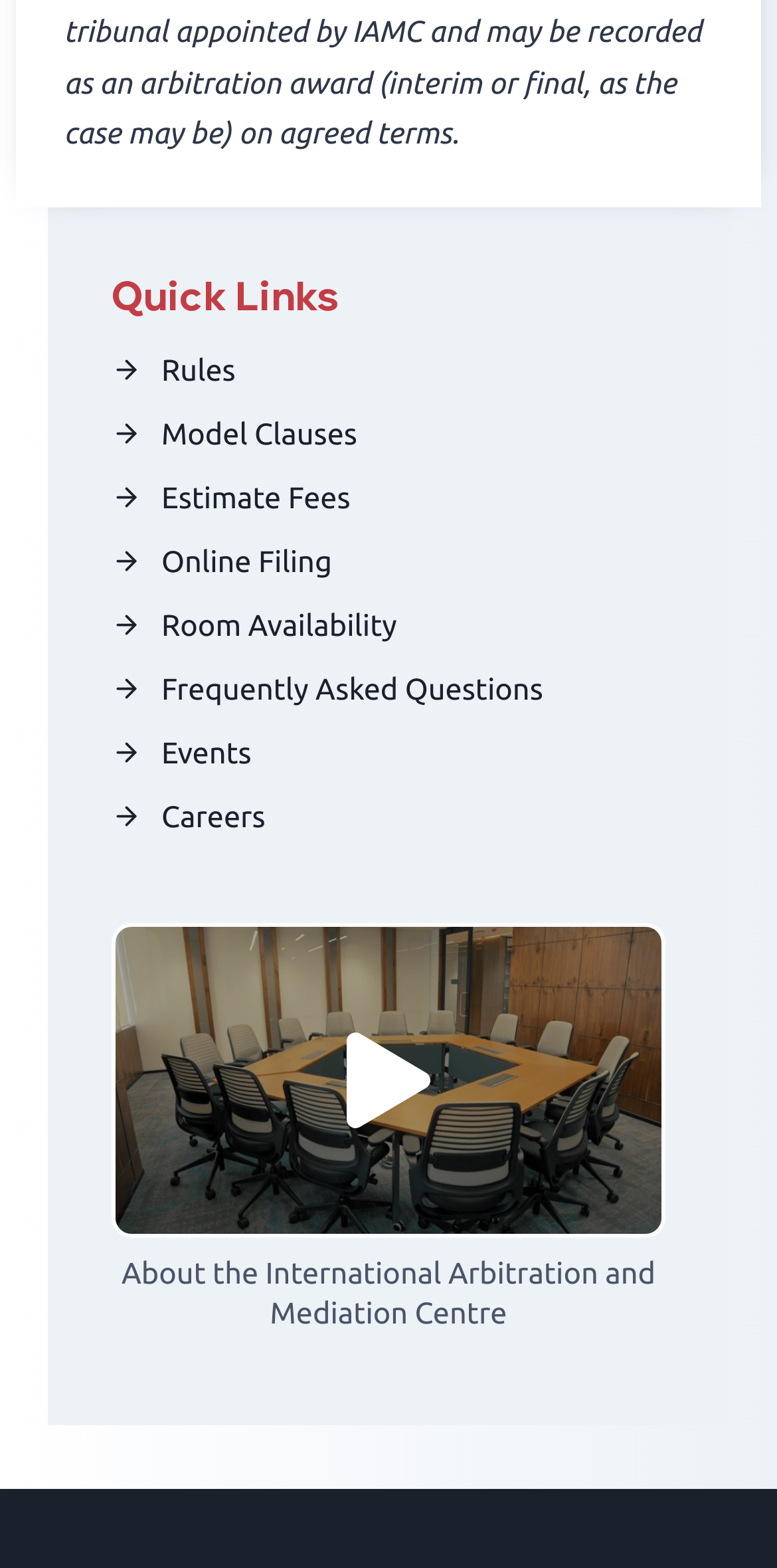What is the text below the image?
We need a detailed and meticulous answer to the question.

The text below the image is 'About the International Arbitration and Mediation Centre', which is a static text element located at the bottom of the webpage.